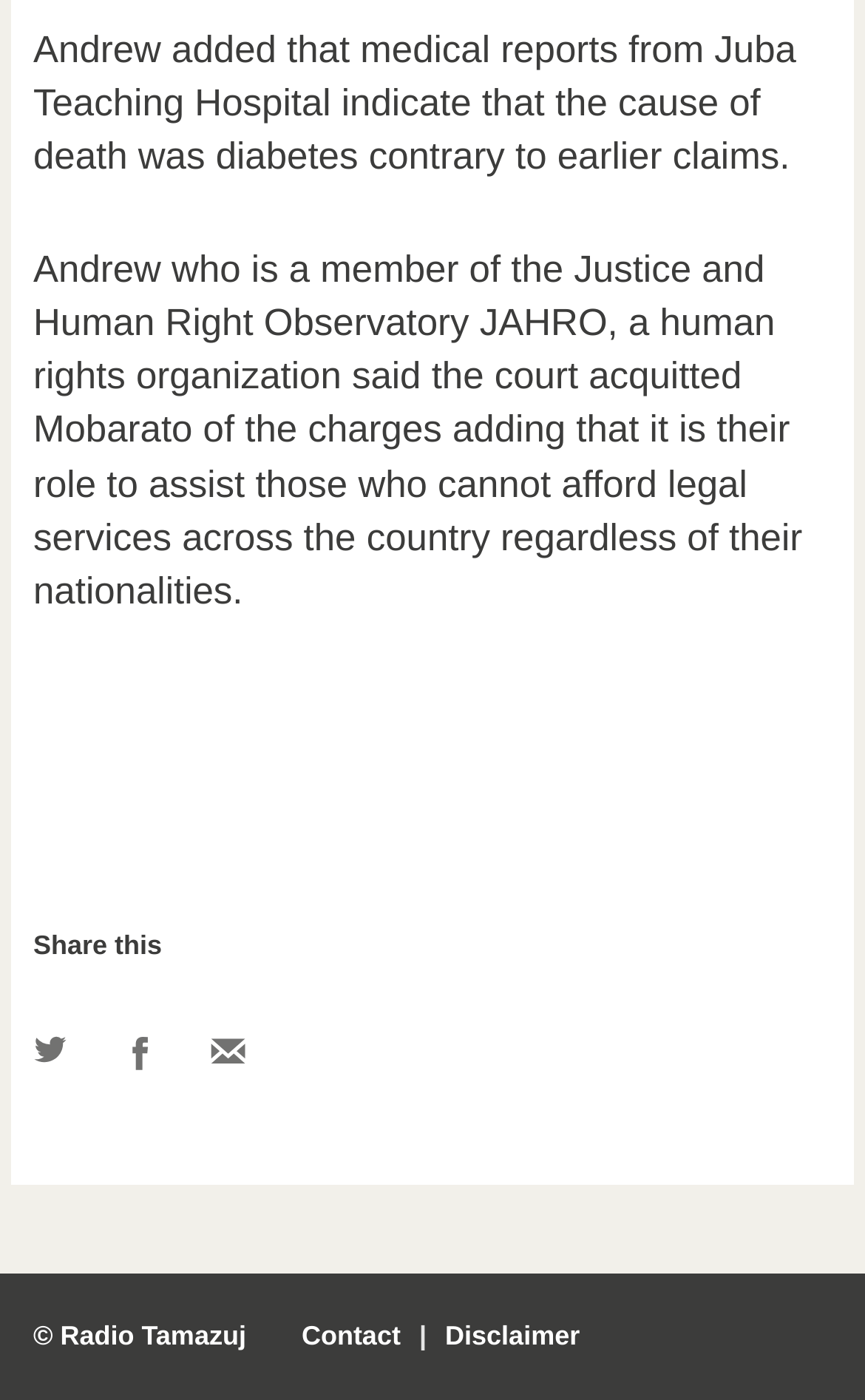What other pages are available on the website?
Look at the screenshot and respond with one word or a short phrase.

Contact, Disclaimer